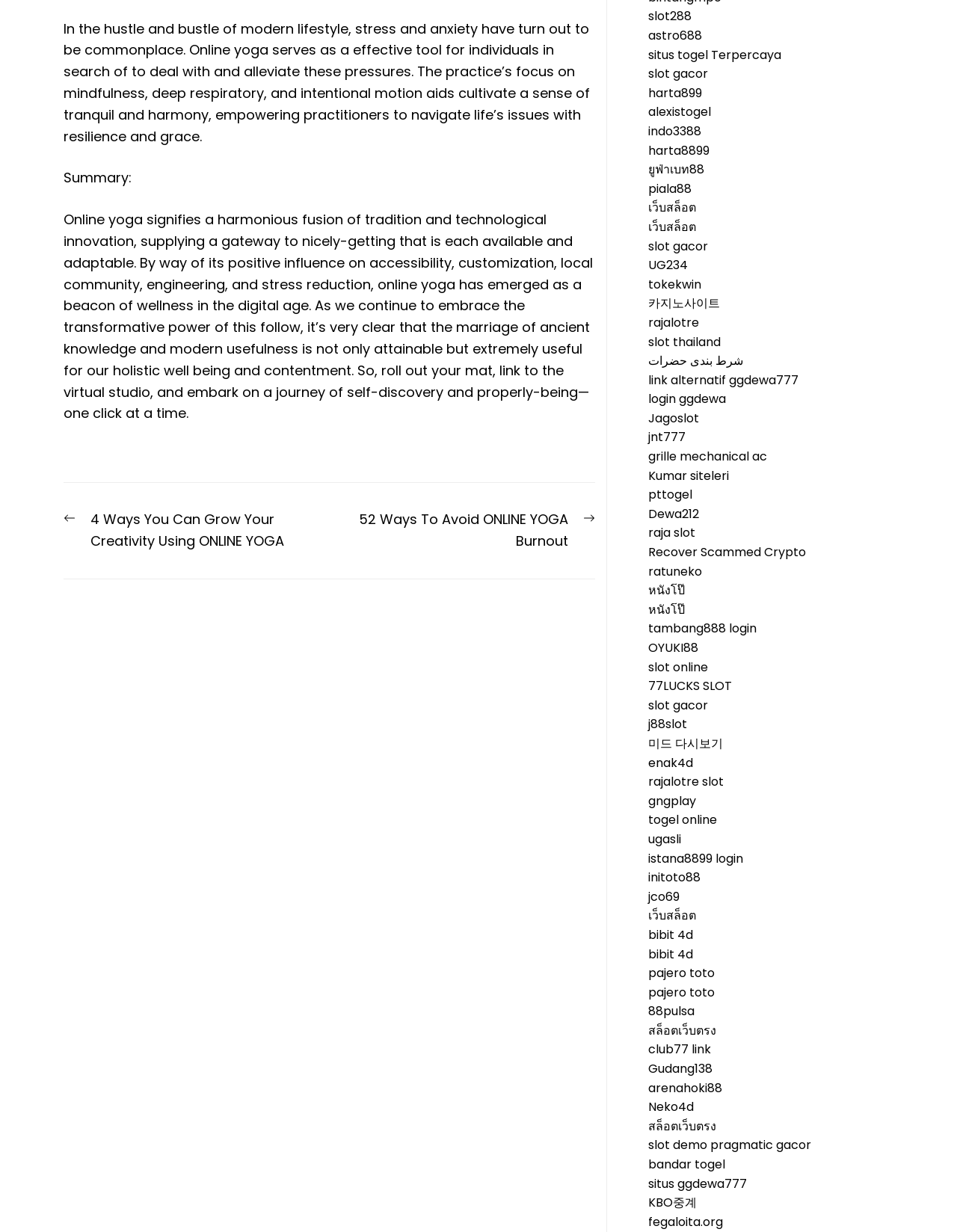Indicate the bounding box coordinates of the element that must be clicked to execute the instruction: "Click on 'Previous post: 4 Ways You Can Grow Your Creativity Using ONLINE YOGA'". The coordinates should be given as four float numbers between 0 and 1, i.e., [left, top, right, bottom].

[0.066, 0.413, 0.329, 0.448]